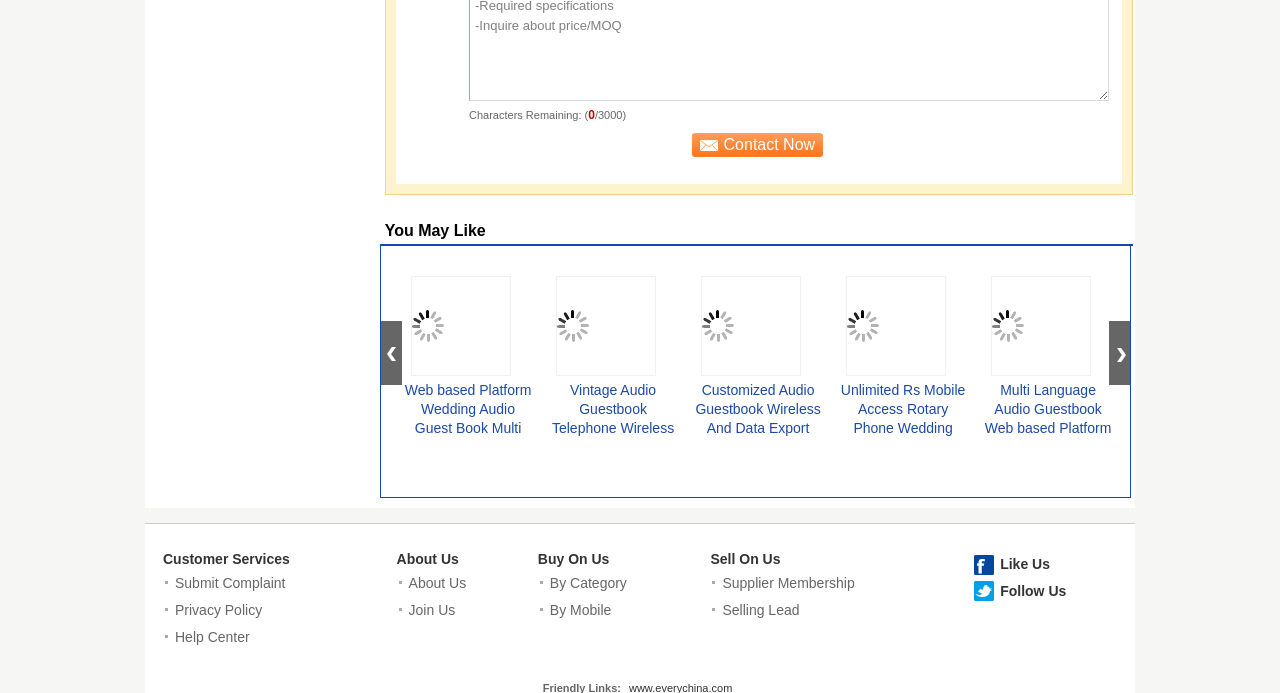Carefully observe the image and respond to the question with a detailed answer:
How many LayoutTableCells are there in the last LayoutTableRow?

The last LayoutTableRow contains four LayoutTableCells, each containing links to different sections of the website, such as 'Customer Services', 'About Us', 'Buy On Us', and 'Sell On Us'.